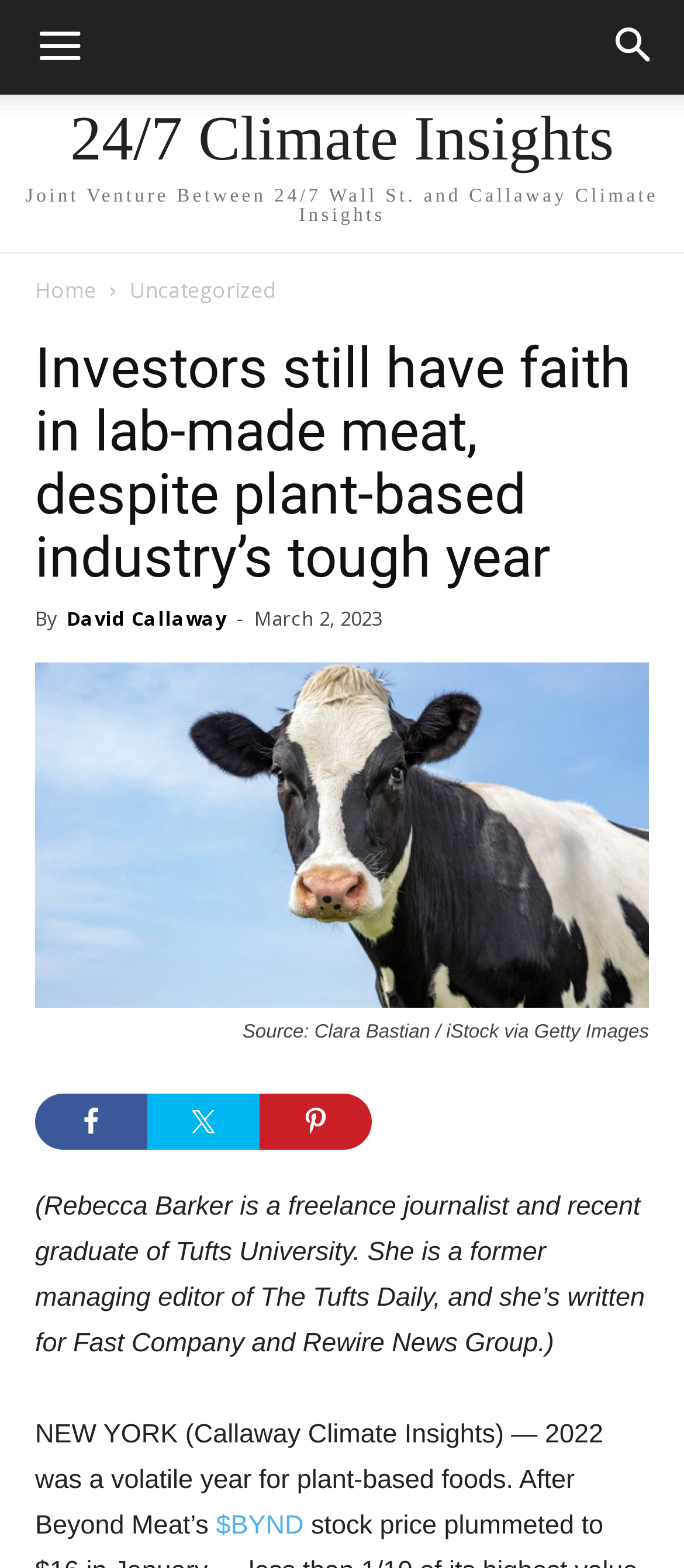What is the date of the article?
Please answer the question as detailed as possible.

I found the date of the article by looking at the time element in the header section, which says 'March 2, 2023'.